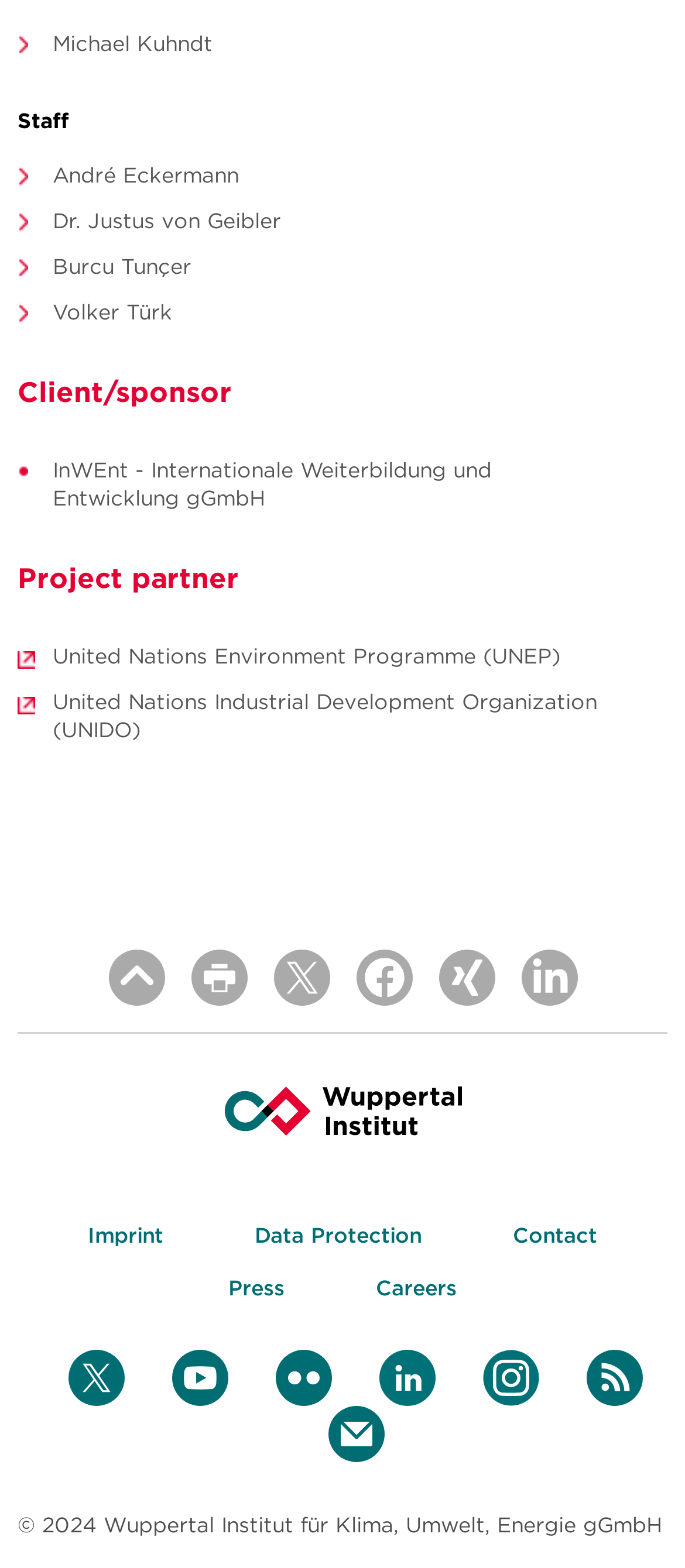How many project partners are listed?
Please interpret the details in the image and answer the question thoroughly.

I counted the number of links under the 'Project partner' heading, which are United Nations Environment Programme (UNEP) and United Nations Industrial Development Organization (UNIDO).